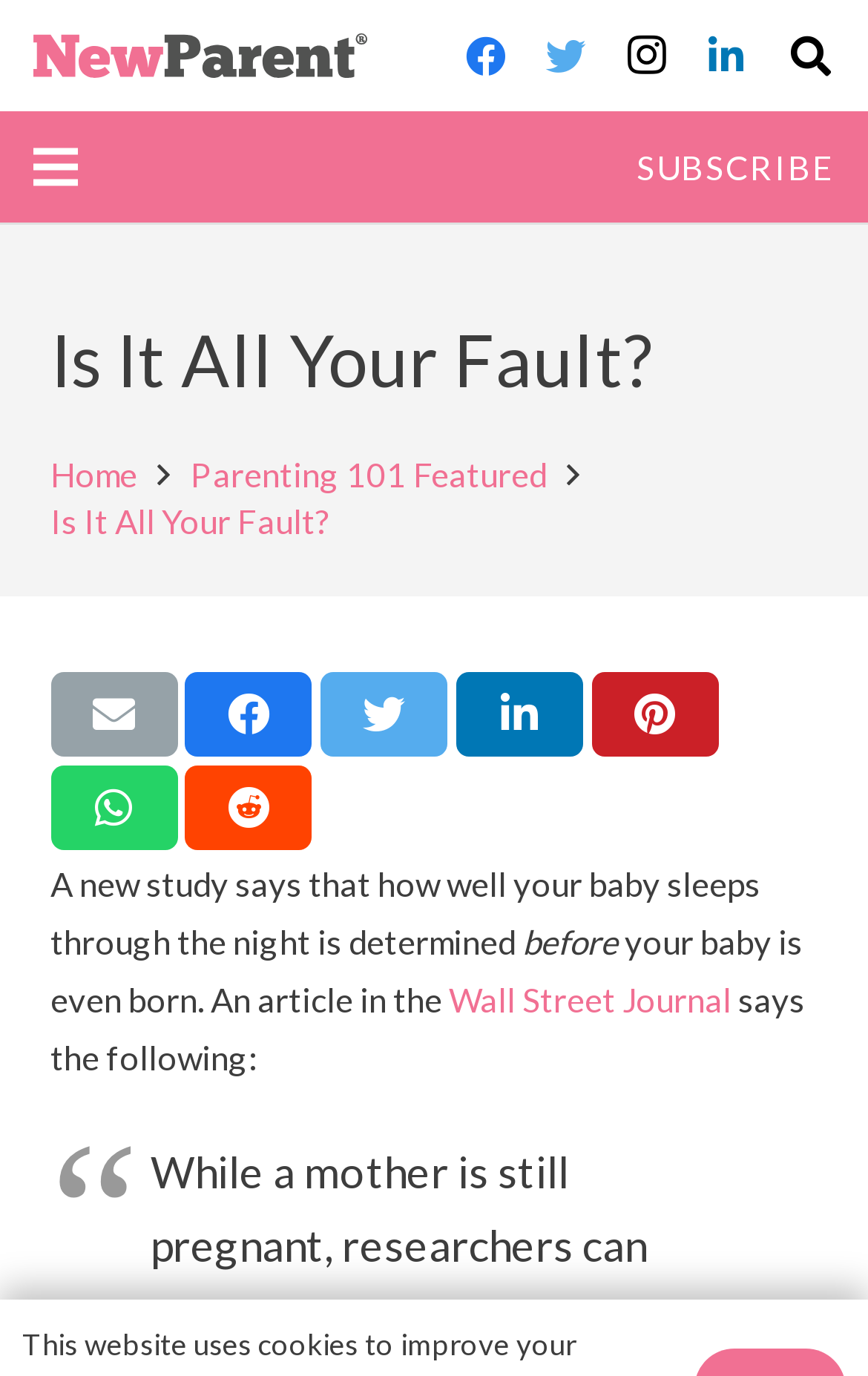Reply to the question below using a single word or brief phrase:
How many social media links are available?

4